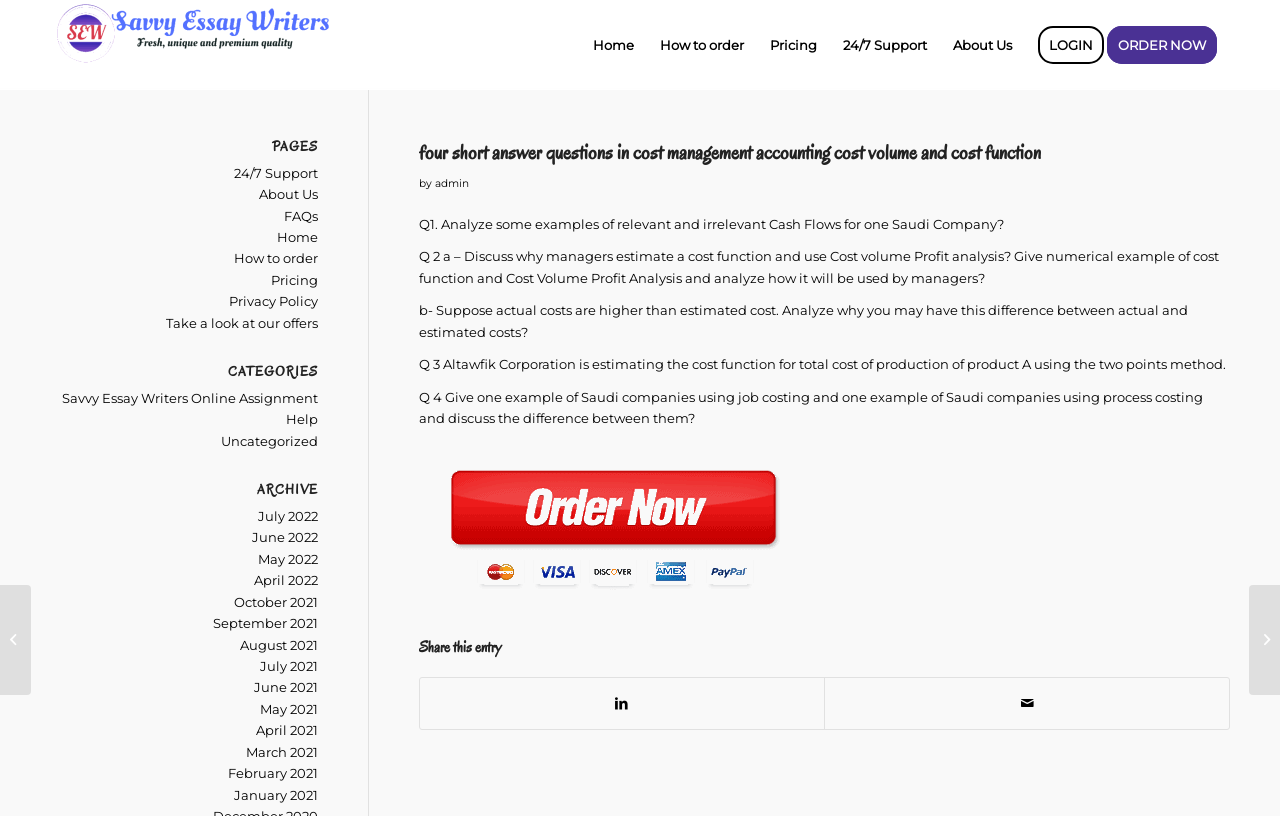Determine the bounding box coordinates for the UI element with the following description: "Share by Mail". The coordinates should be four float numbers between 0 and 1, represented as [left, top, right, bottom].

[0.645, 0.83, 0.96, 0.893]